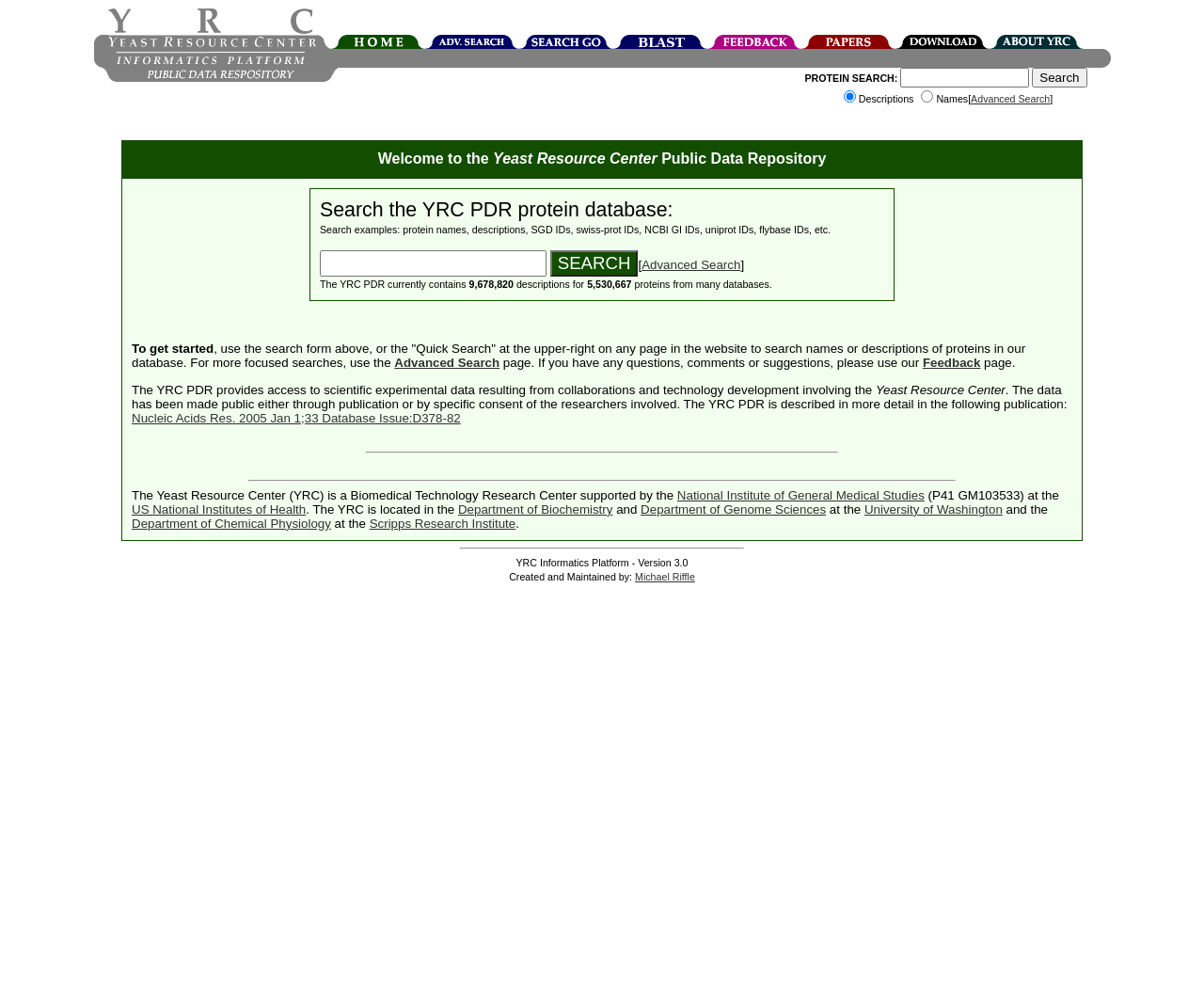Answer briefly with one word or phrase:
What is the name of the center that provides access to scientific experimental data?

Yeast Resource Center